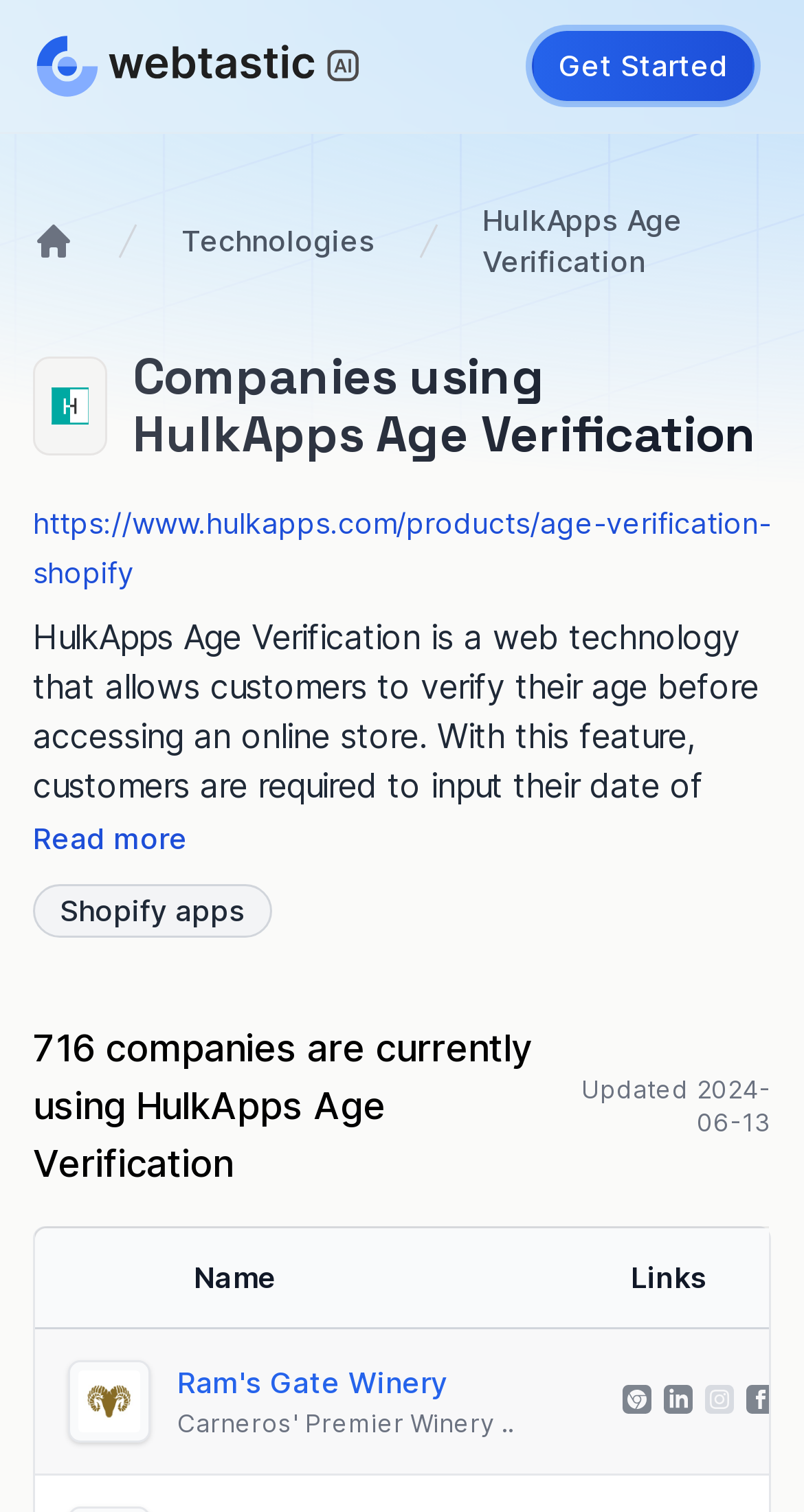Provide a one-word or brief phrase answer to the question:
How many companies are using HulkApps Age Verification?

716